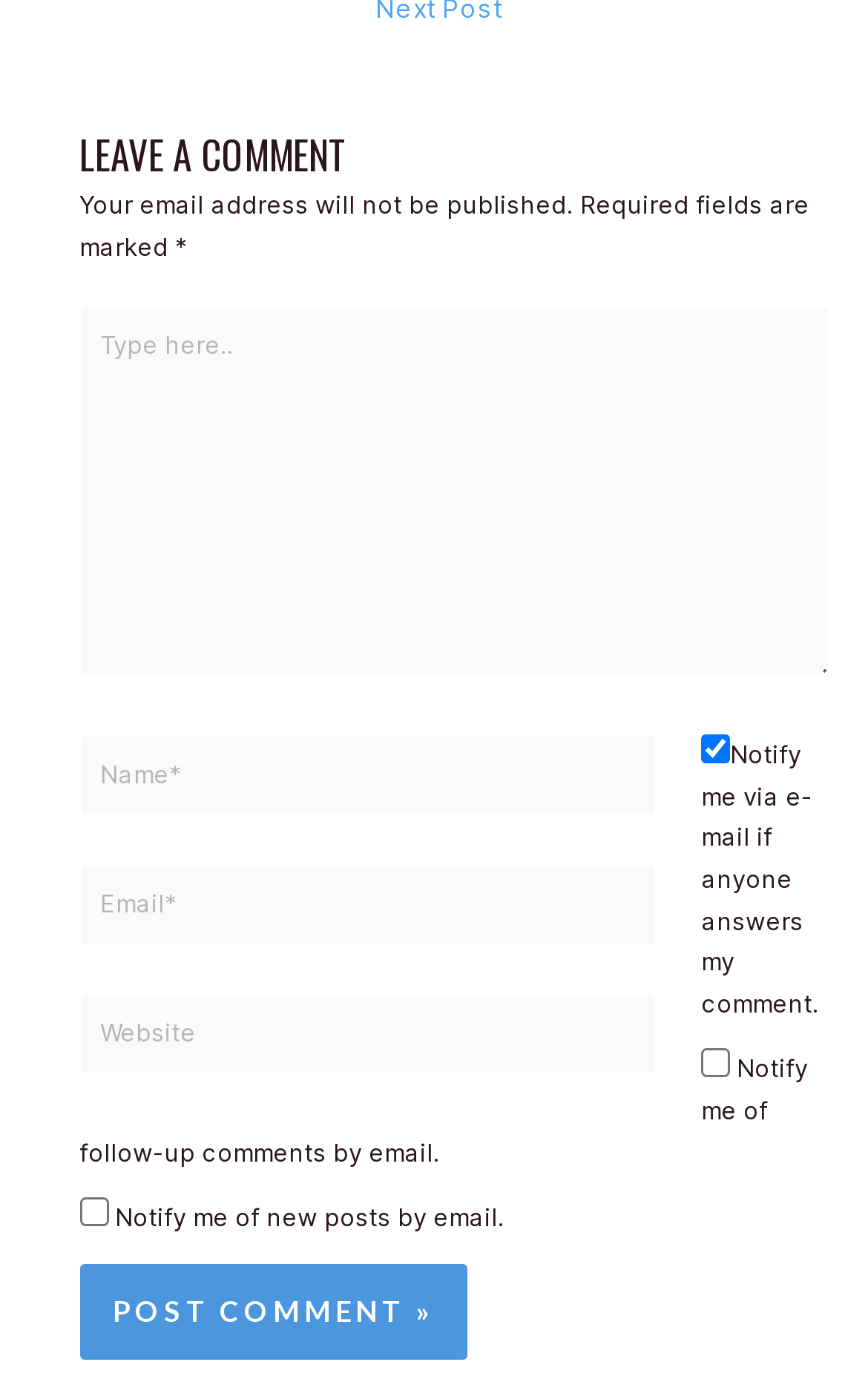From the screenshot, find the bounding box of the UI element matching this description: "name="submit" value="Post Comment »"". Supply the bounding box coordinates in the form [left, top, right, bottom], each a float between 0 and 1.

[0.092, 0.916, 0.538, 0.986]